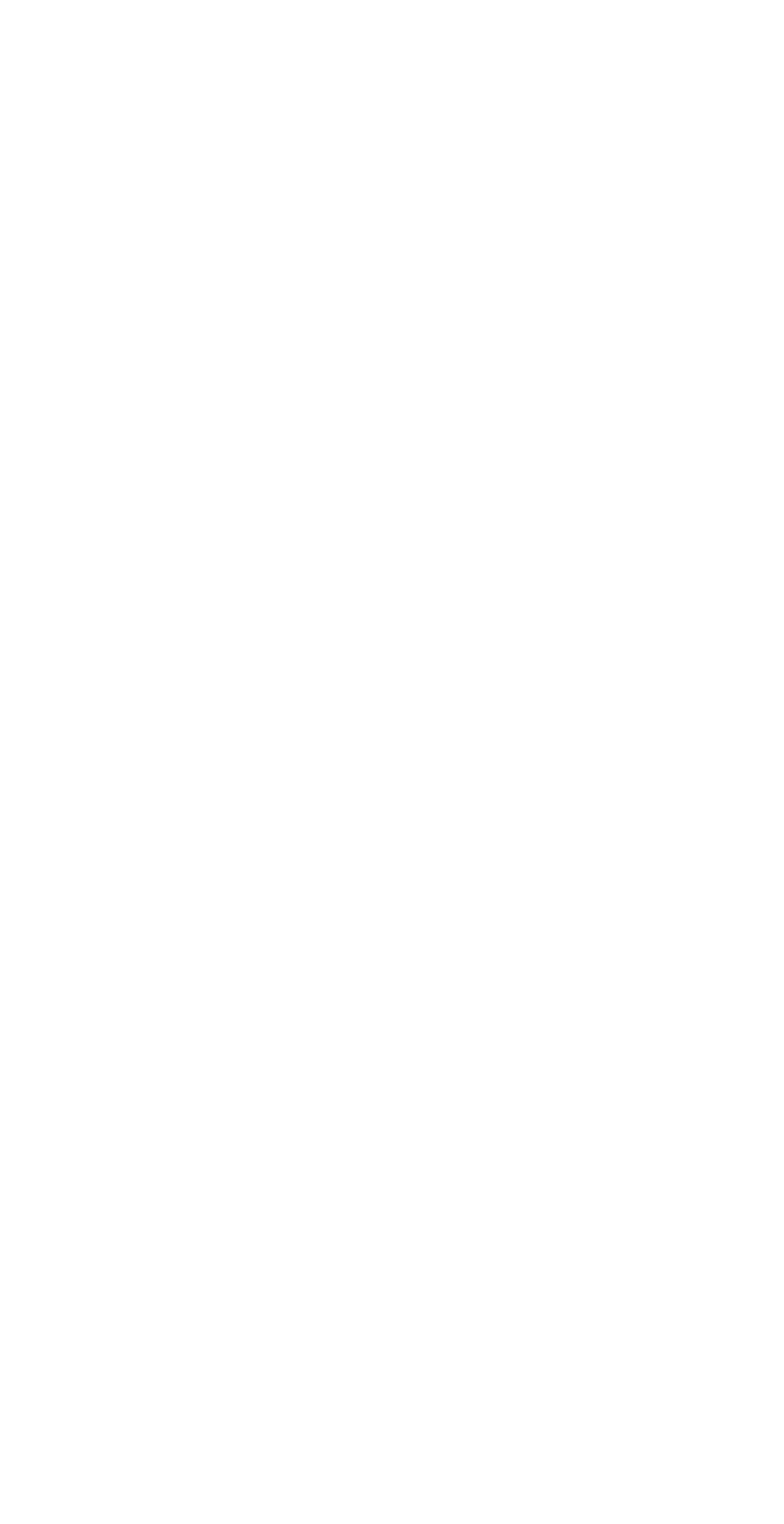Can you specify the bounding box coordinates for the region that should be clicked to fulfill this instruction: "View the ABOUT US page".

[0.159, 0.803, 0.476, 0.861]